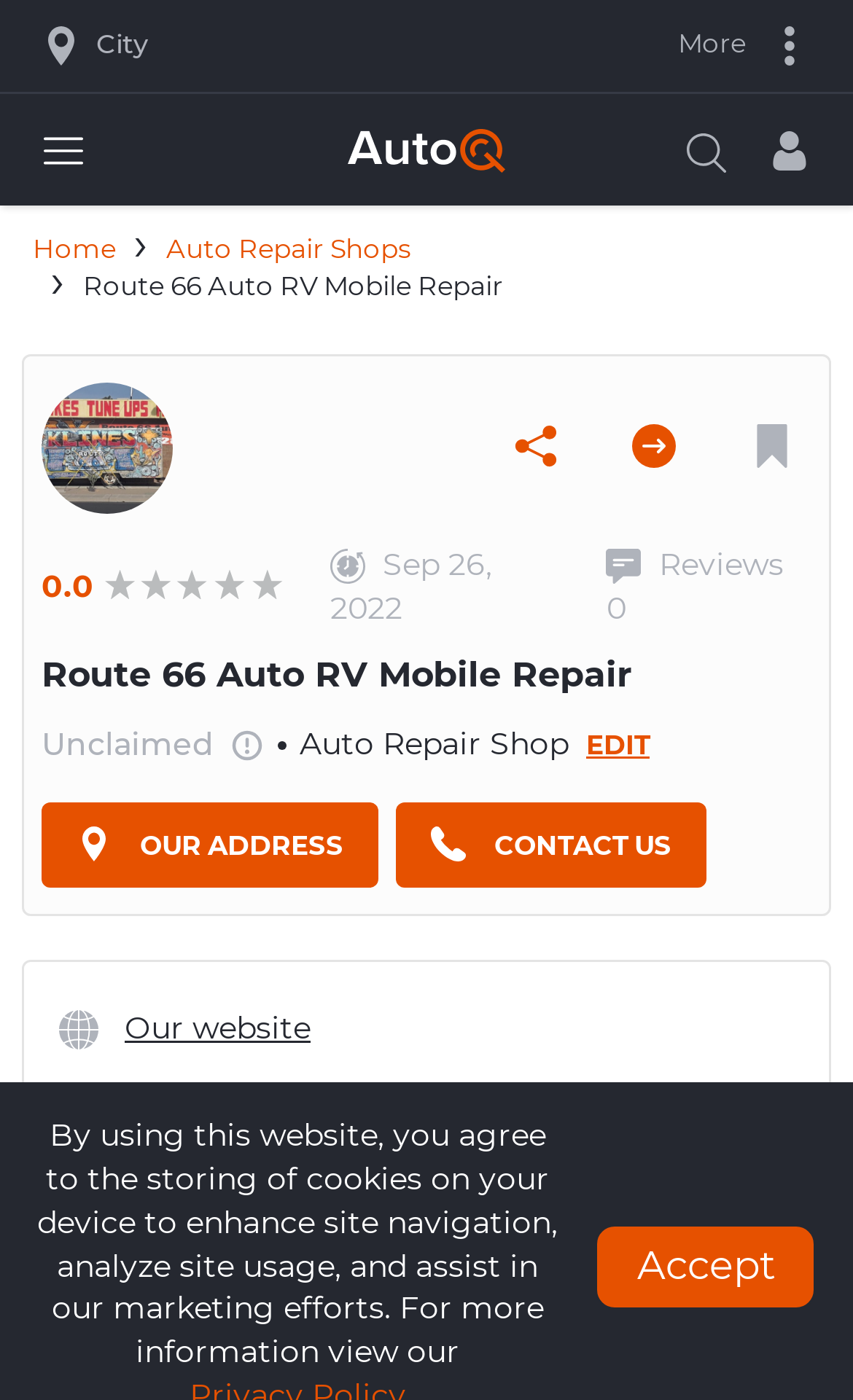Extract the primary header of the webpage and generate its text.

Route 66 Auto RV Mobile Repair